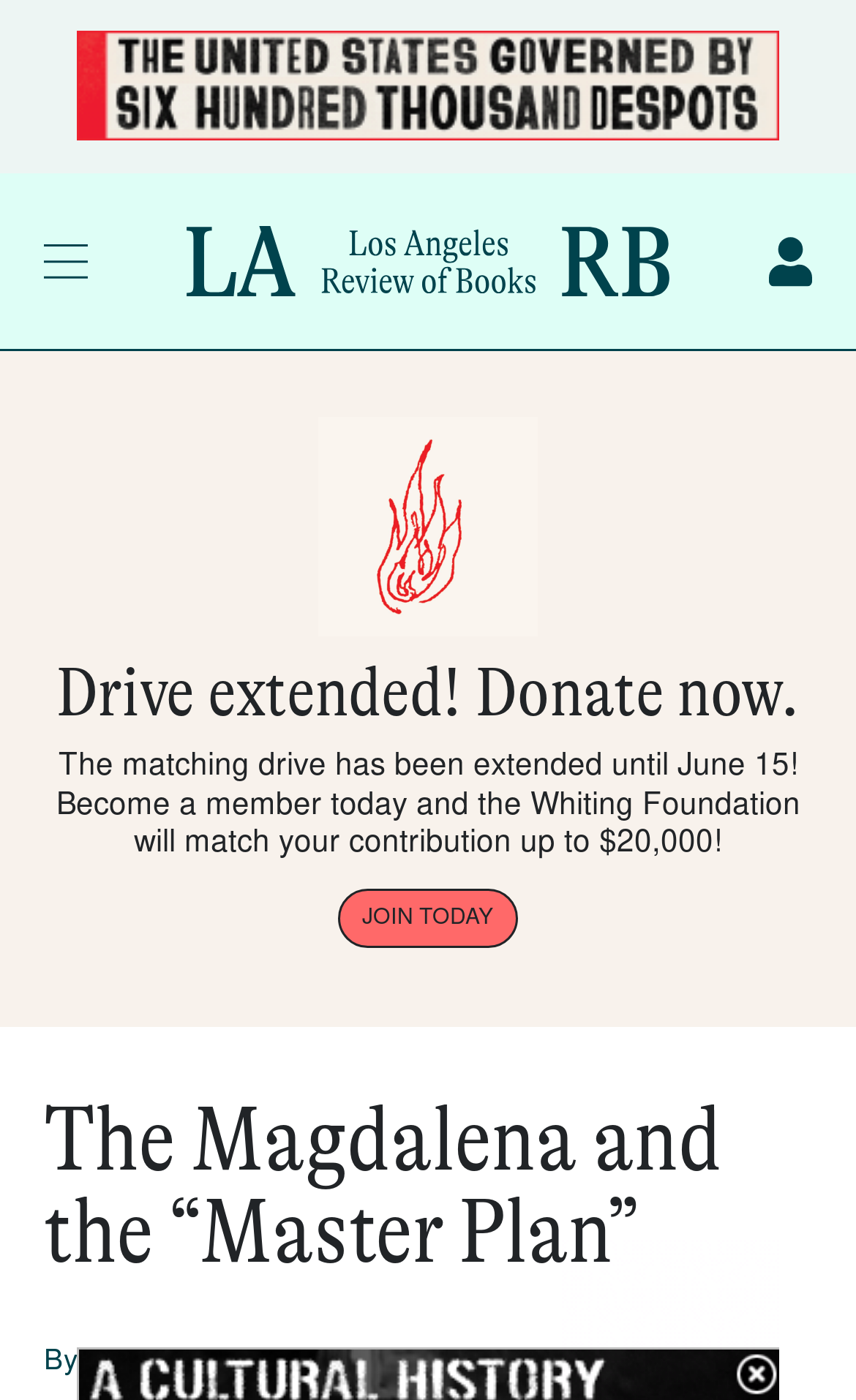Please extract the title of the webpage.

The Magdalena and the “Master Plan”